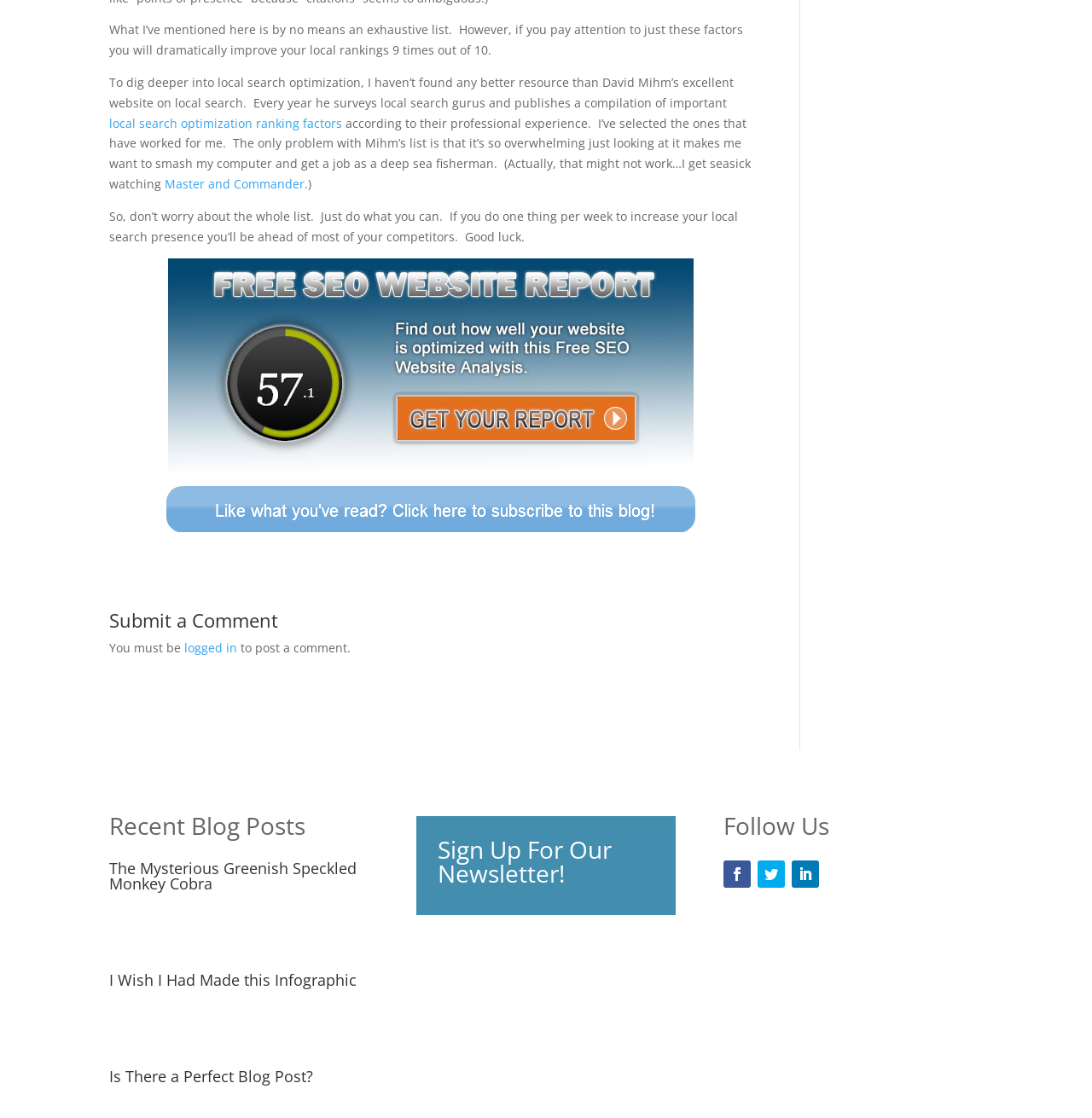Locate the UI element described as follows: "Follow". Return the bounding box coordinates as four float numbers between 0 and 1 in the order [left, top, right, bottom].

[0.663, 0.77, 0.688, 0.794]